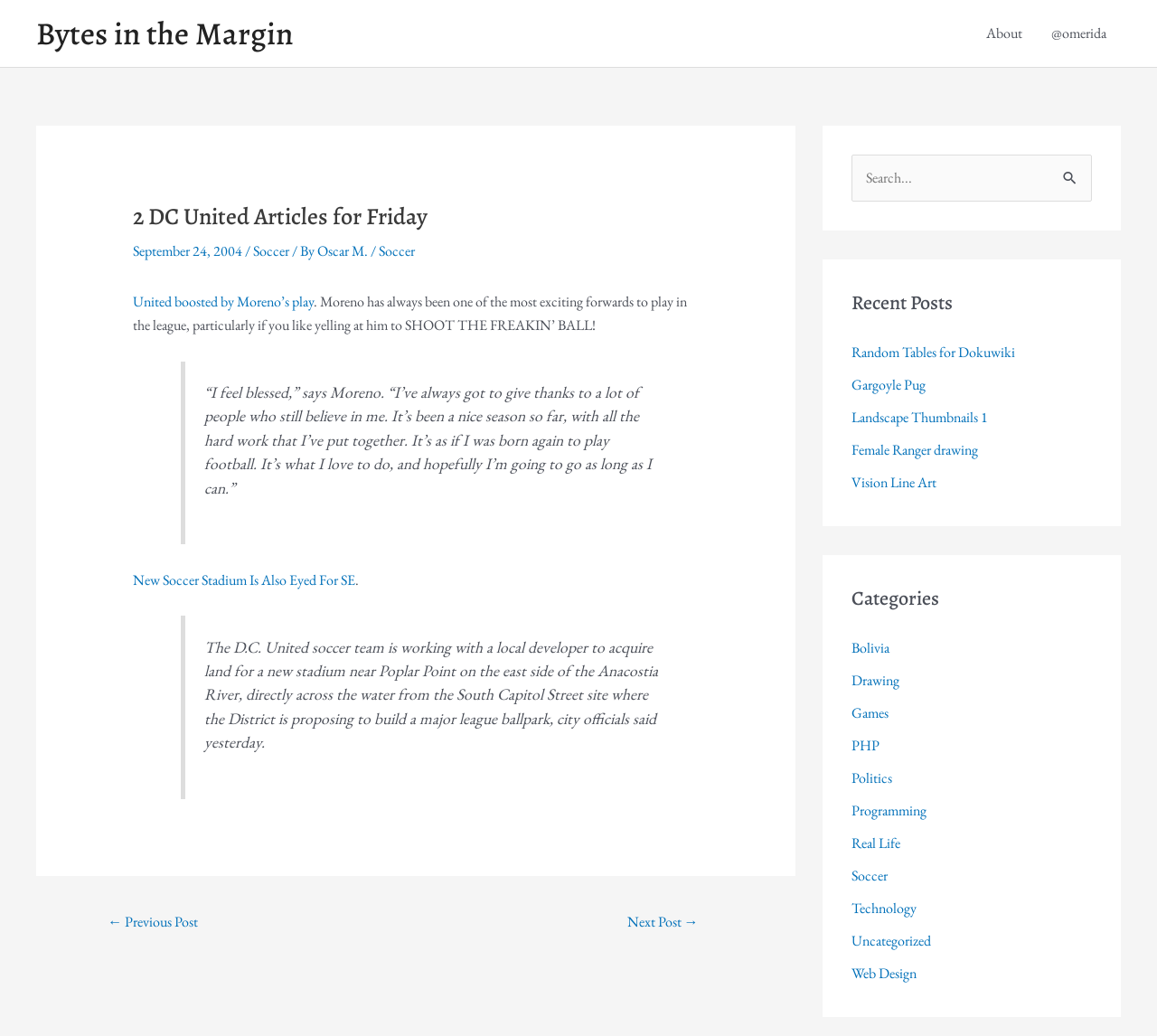Identify the bounding box of the UI element that matches this description: "Random Tables for Dokuwiki".

[0.736, 0.331, 0.877, 0.349]